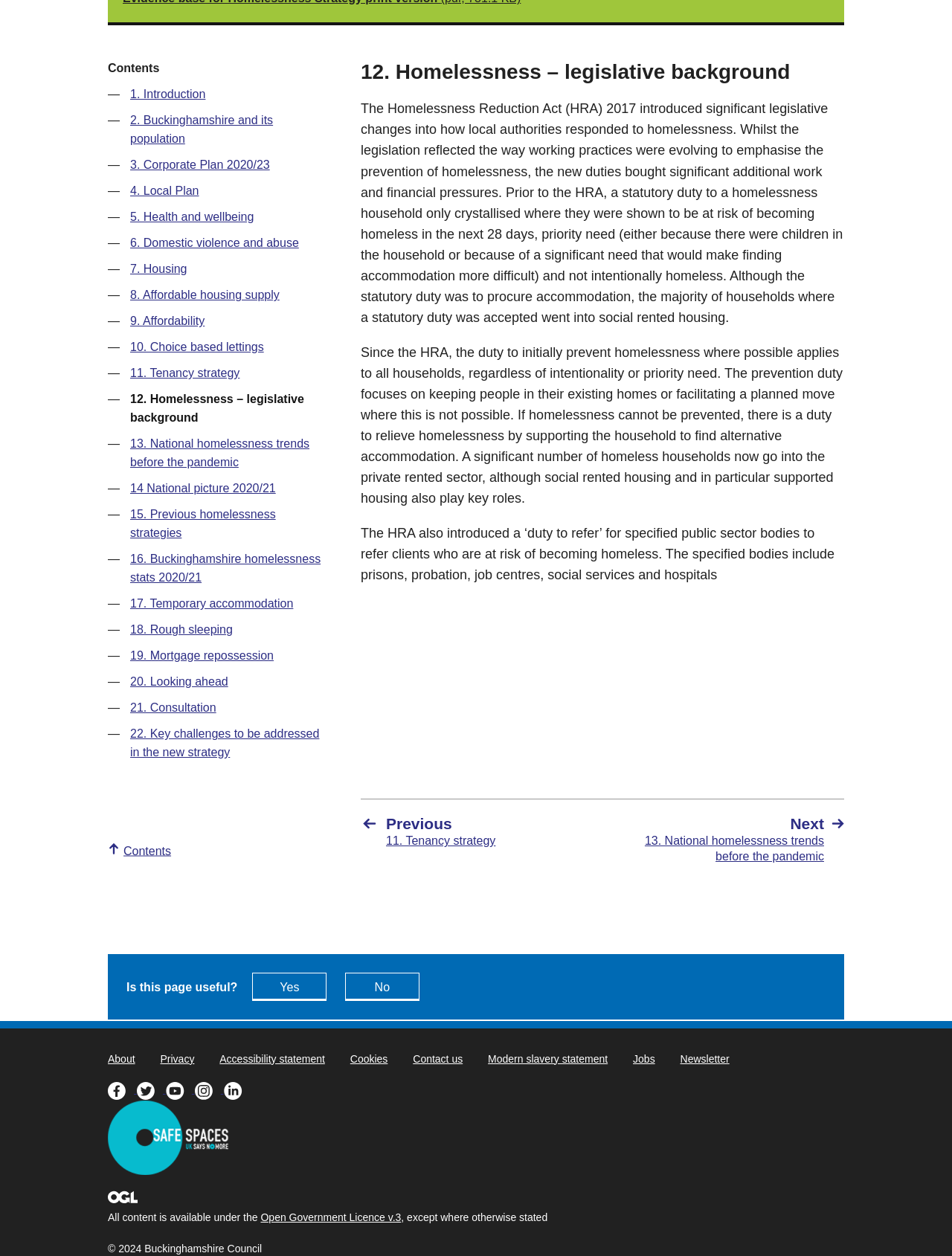Identify the bounding box for the UI element described as: "6. Domestic violence and abuse". The coordinates should be four float numbers between 0 and 1, i.e., [left, top, right, bottom].

[0.137, 0.188, 0.314, 0.198]